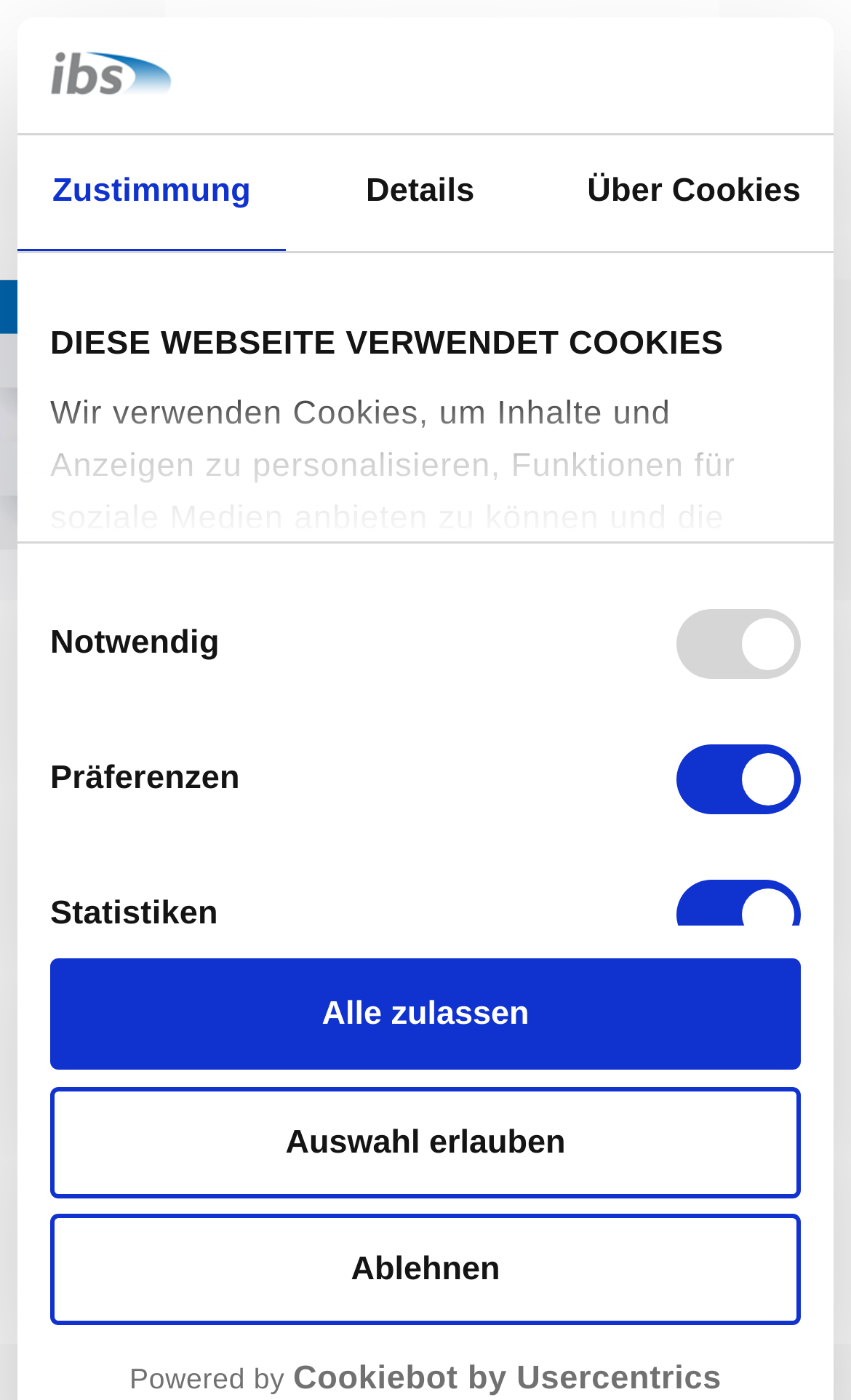Please give a succinct answer to the question in one word or phrase:
What is the language of the webpage?

German